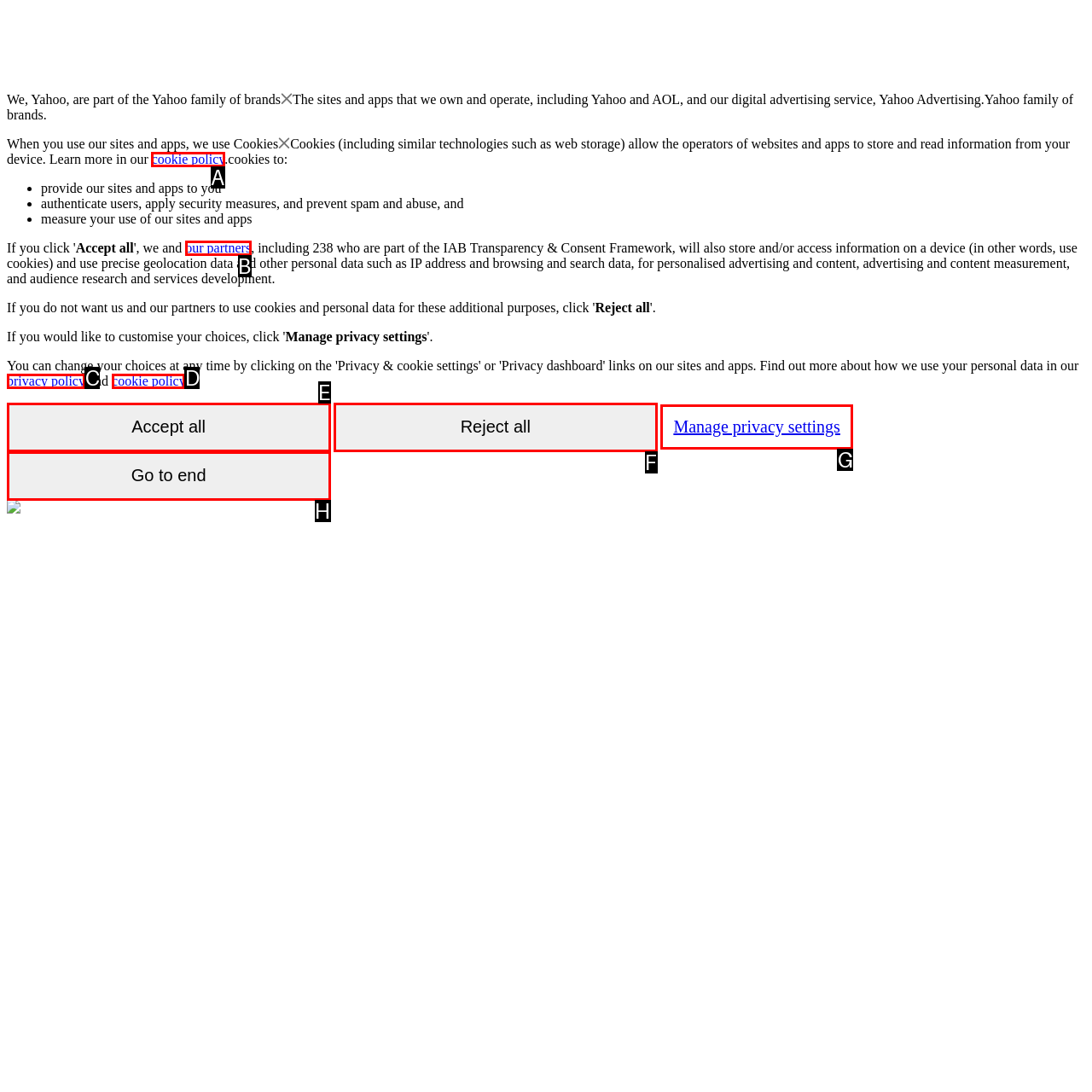Find the option that fits the given description: Manage privacy settings
Answer with the letter representing the correct choice directly.

G